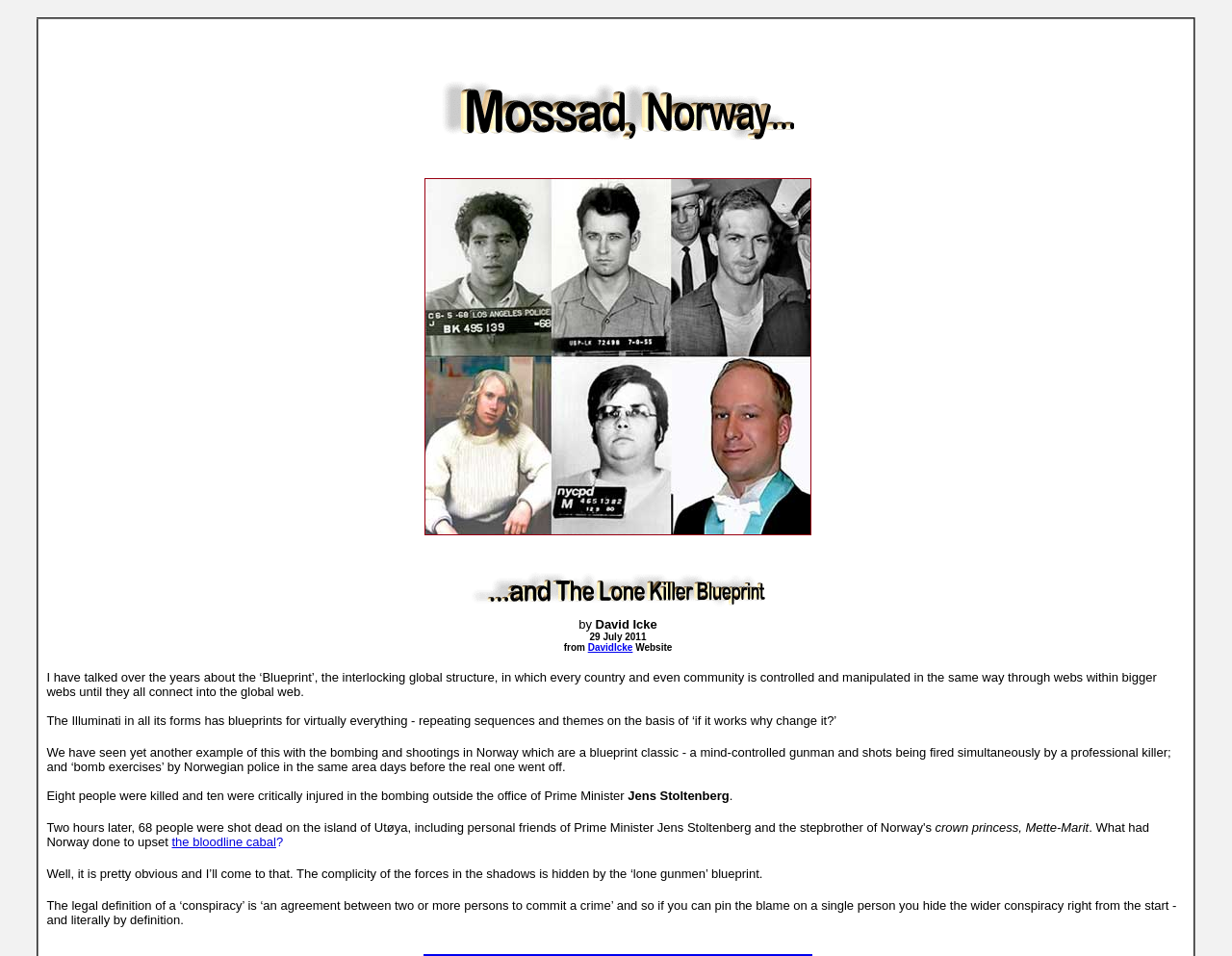Can you give a comprehensive explanation to the question given the content of the image?
What is the date of the article?

The date of the article is mentioned in the text as '29 July 2011' which is a specific date that can be found in the article.